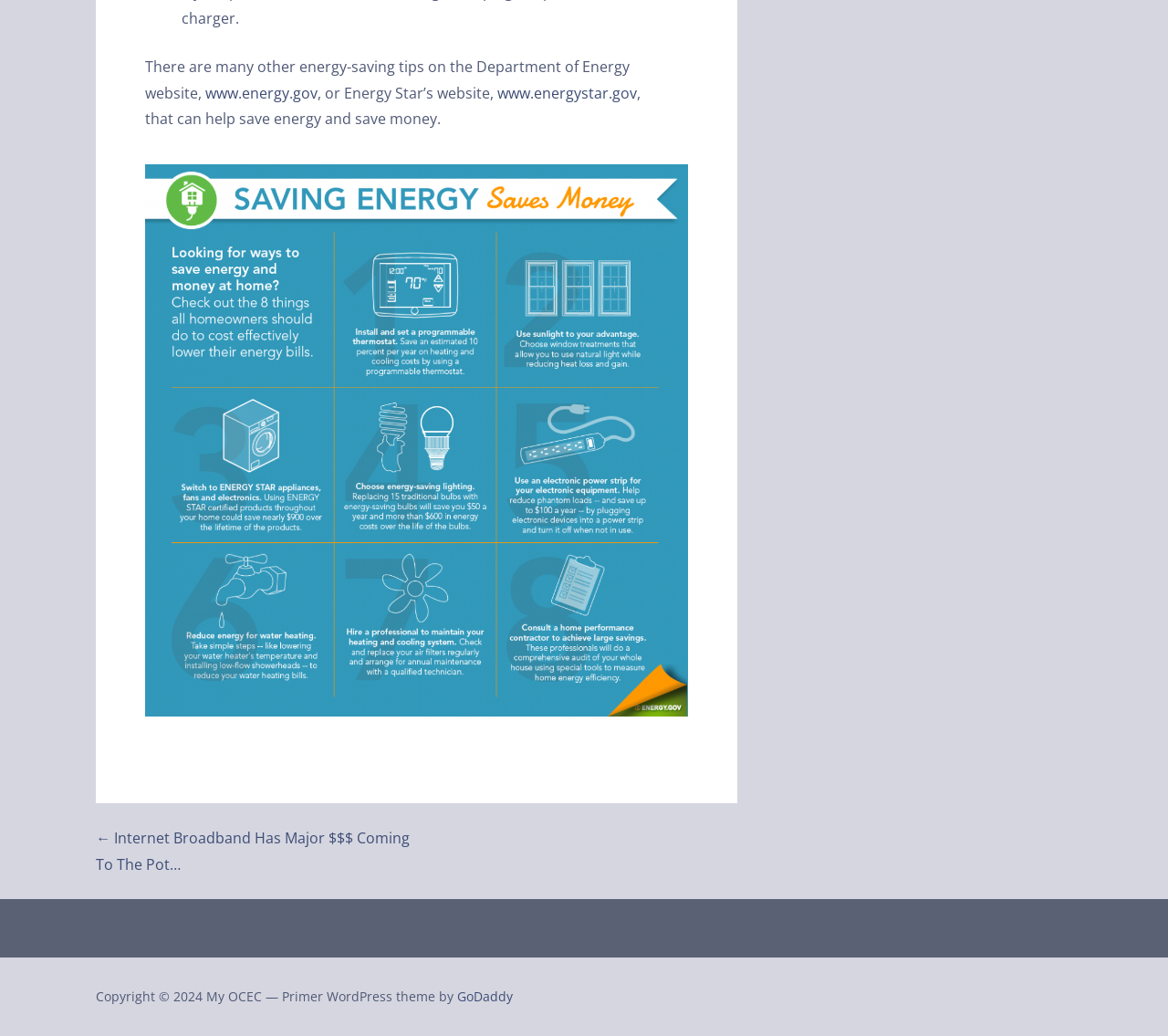What is the purpose of the website?
Provide a detailed and well-explained answer to the question.

The webpage provides energy-saving tips and mentions other resources that can help save energy and money, implying that the purpose of the website is to provide energy-saving tips and resources.